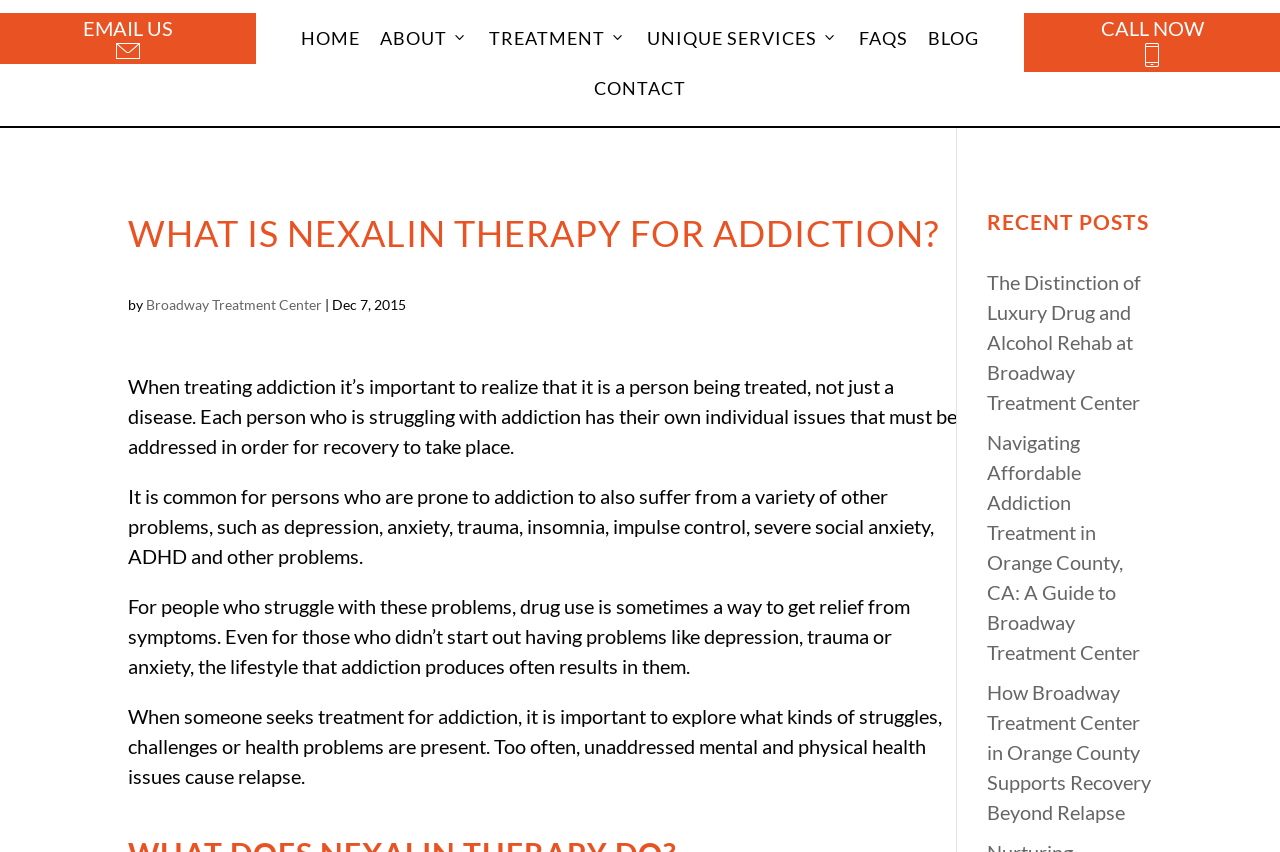What is the topic of the article on this webpage?
Refer to the image and provide a one-word or short phrase answer.

Nexalin Therapy for Addiction